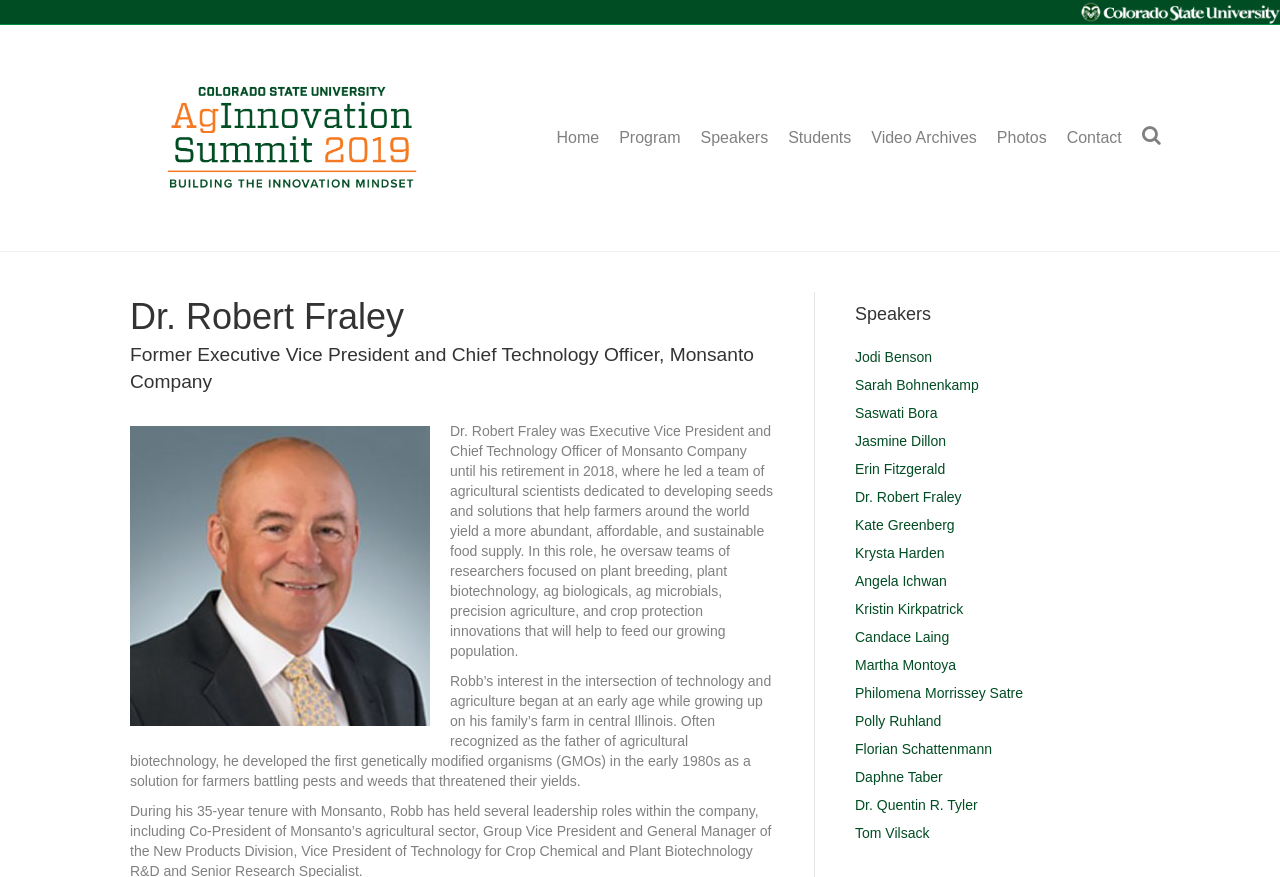Provide a one-word or short-phrase response to the question:
How many speakers are listed on the webpage?

17